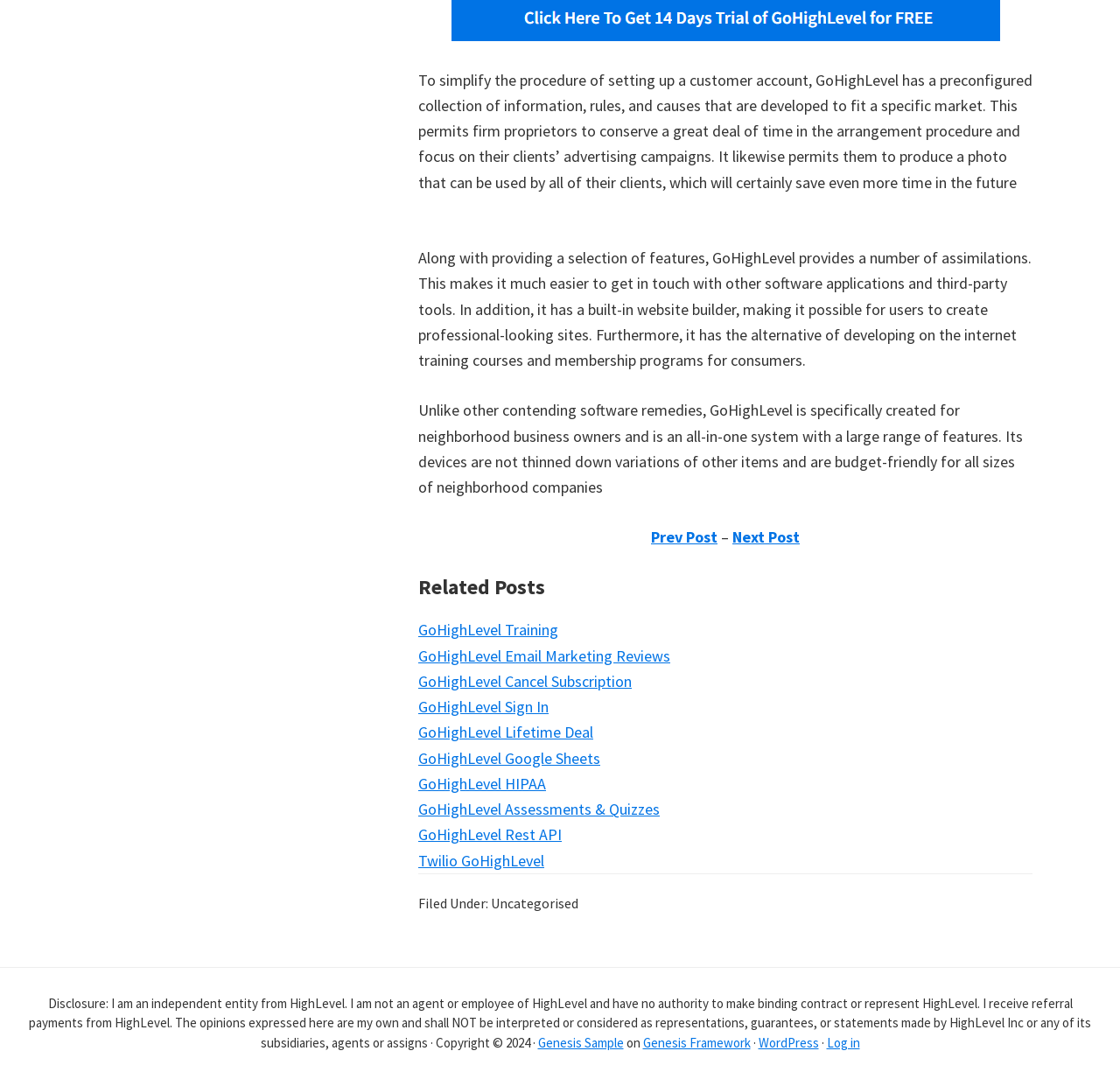Pinpoint the bounding box coordinates of the element you need to click to execute the following instruction: "Click on 'Next Post'". The bounding box should be represented by four float numbers between 0 and 1, in the format [left, top, right, bottom].

[0.654, 0.489, 0.714, 0.507]